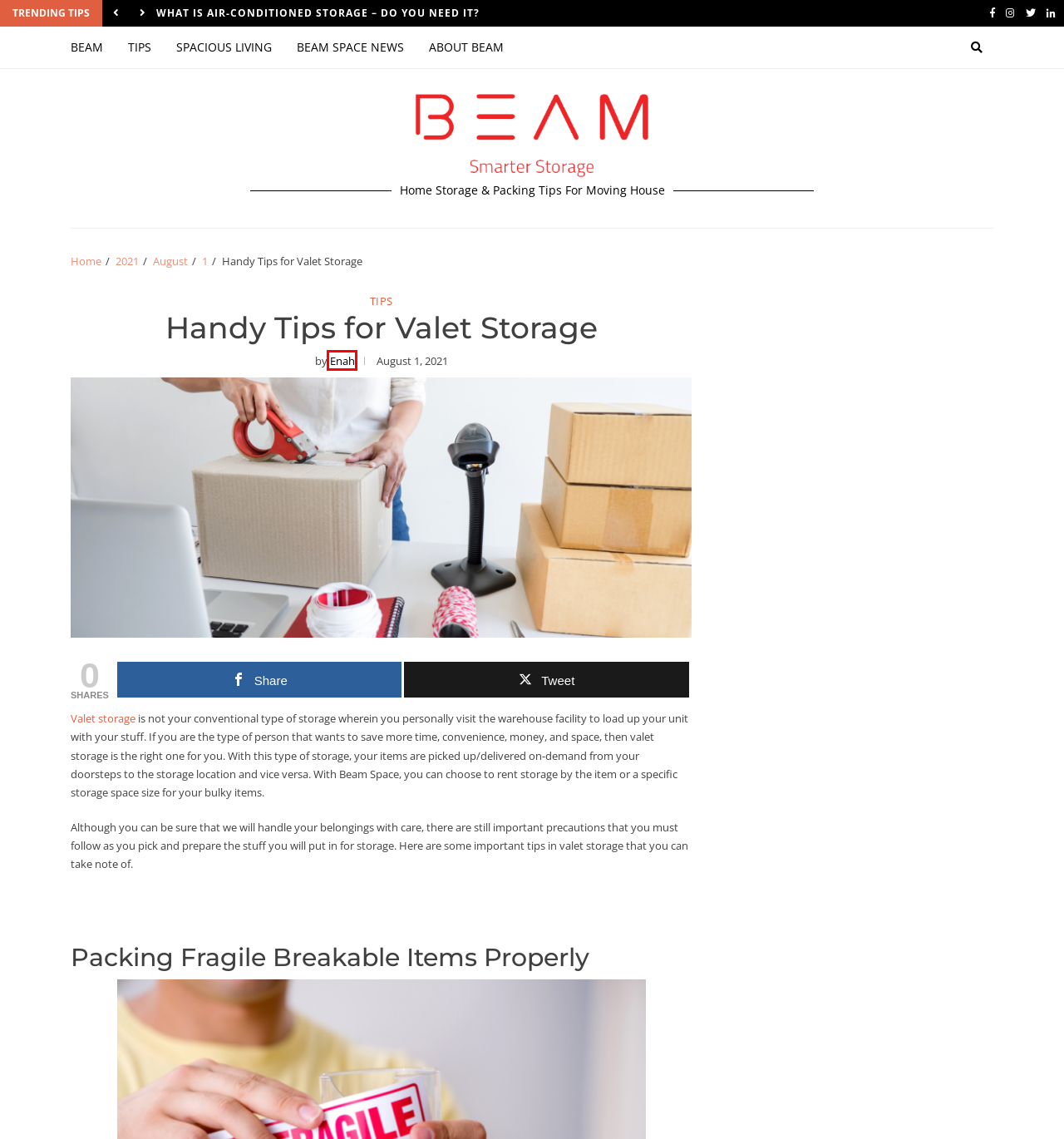Look at the screenshot of a webpage that includes a red bounding box around a UI element. Select the most appropriate webpage description that matches the page seen after clicking the highlighted element. Here are the candidates:
A. Flexible Movers & Affordable Valet Storage Singapore | BEAM Space
B. Home Storage & Packing Tips For Moving House - BEAM Space
C. BEAM Space News Archives - BEAM Space
D. August 2021 - BEAM Space
E. Tips Archives - BEAM Space
F. Smarter Singapore Concierge Storage Space Rental | BEAM Space
G. Spacious Living Archives - BEAM Space
H. Enah, Author at BEAM Space

H